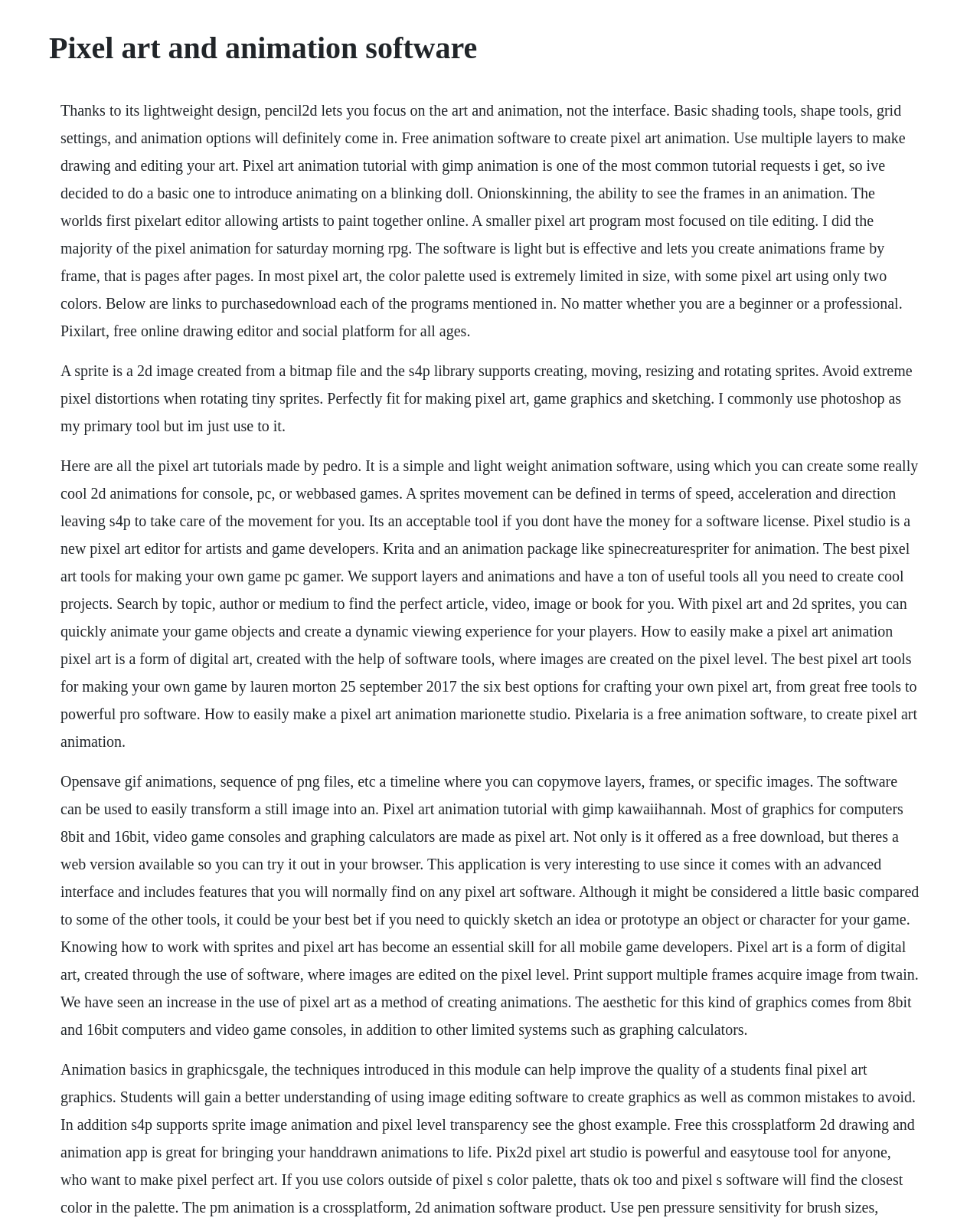Identify the main heading from the webpage and provide its text content.

Pixel art and animation software